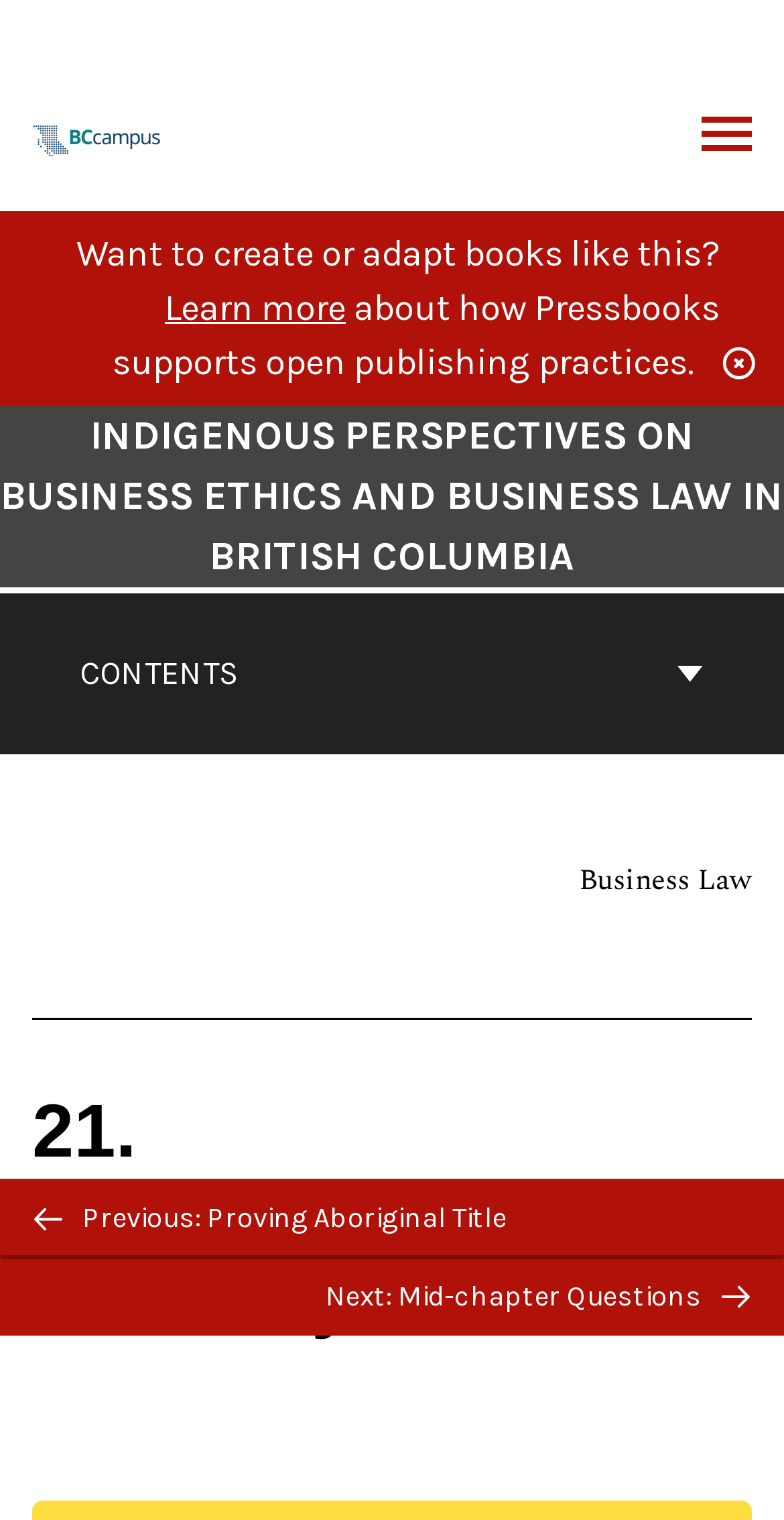Summarize the webpage with a detailed and informative caption.

The webpage is about "The Duty to Consult – Indigenous Perspectives on Business Ethics and Business Law in British Columbia". At the top left, there is a link to "BCcampus Open Publishing" accompanied by its logo. On the top right, there is a "Toggle Menu" link. Below these elements, there is a section that encourages users to create or adapt books, with a "Learn more" link and a brief description about Pressbooks supporting open publishing practices.

The main content area is divided into two parts. On the left, there is a navigation menu for book contents, with a "CONTENTS" button at the top. Below the button, there is a link to the cover page of the book, with the title "INDIGENOUS PERSPECTIVES ON BUSINESS ETHICS AND BUSINESS LAW IN BRITISH COLUMBIA". On the right, there is a header section with a heading "21. The Duty to Consult".

At the bottom of the page, there is a navigation section for previous and next pages. The "Previous" link is accompanied by an image and points to "Proving Aboriginal Title", while the "Next" link is also accompanied by an image and points to "Mid-chapter Questions". There is also a "BACK TO TOP" button with an image in the middle of this section.